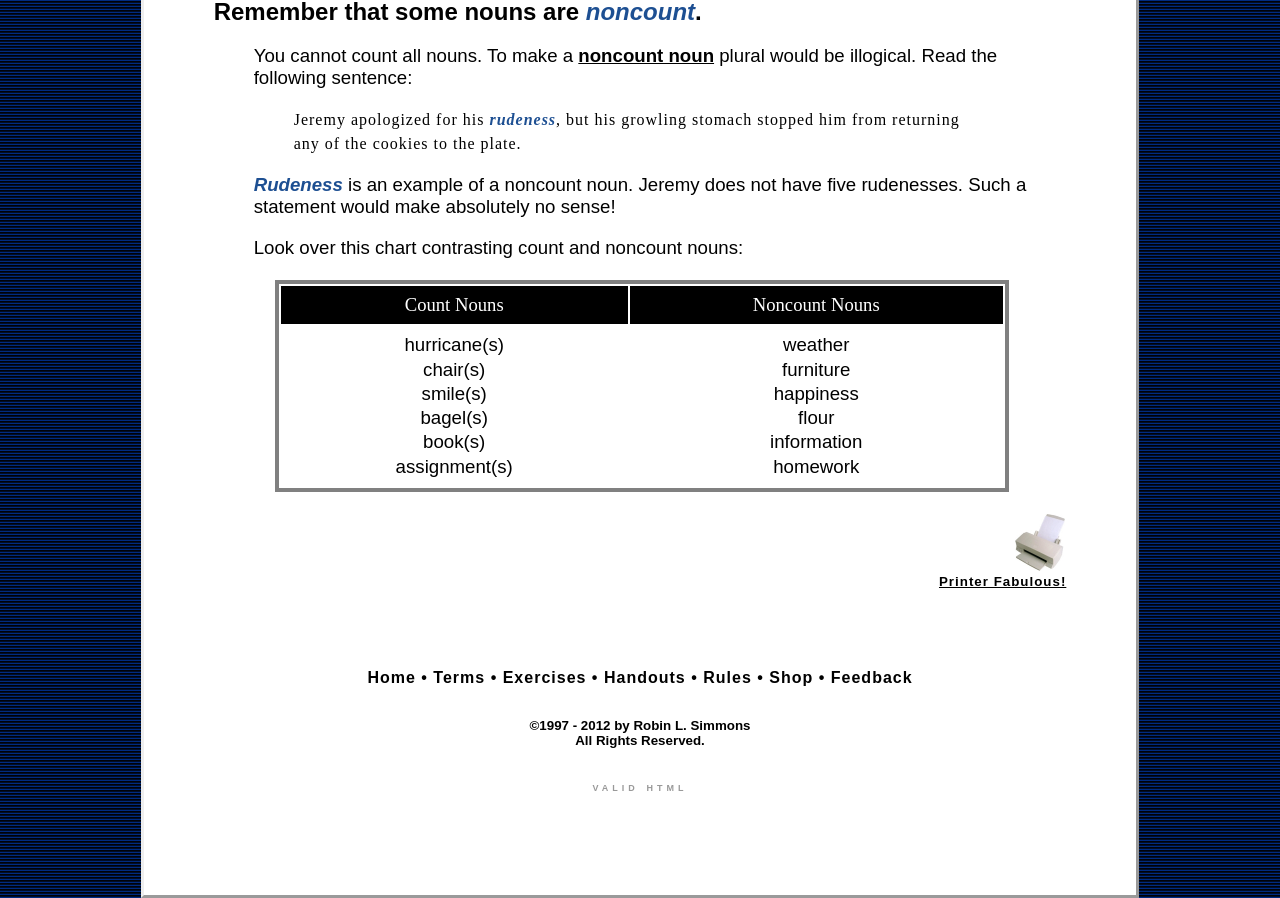Extract the bounding box for the UI element that matches this description: "Printer Fabulous!".

[0.734, 0.639, 0.833, 0.656]